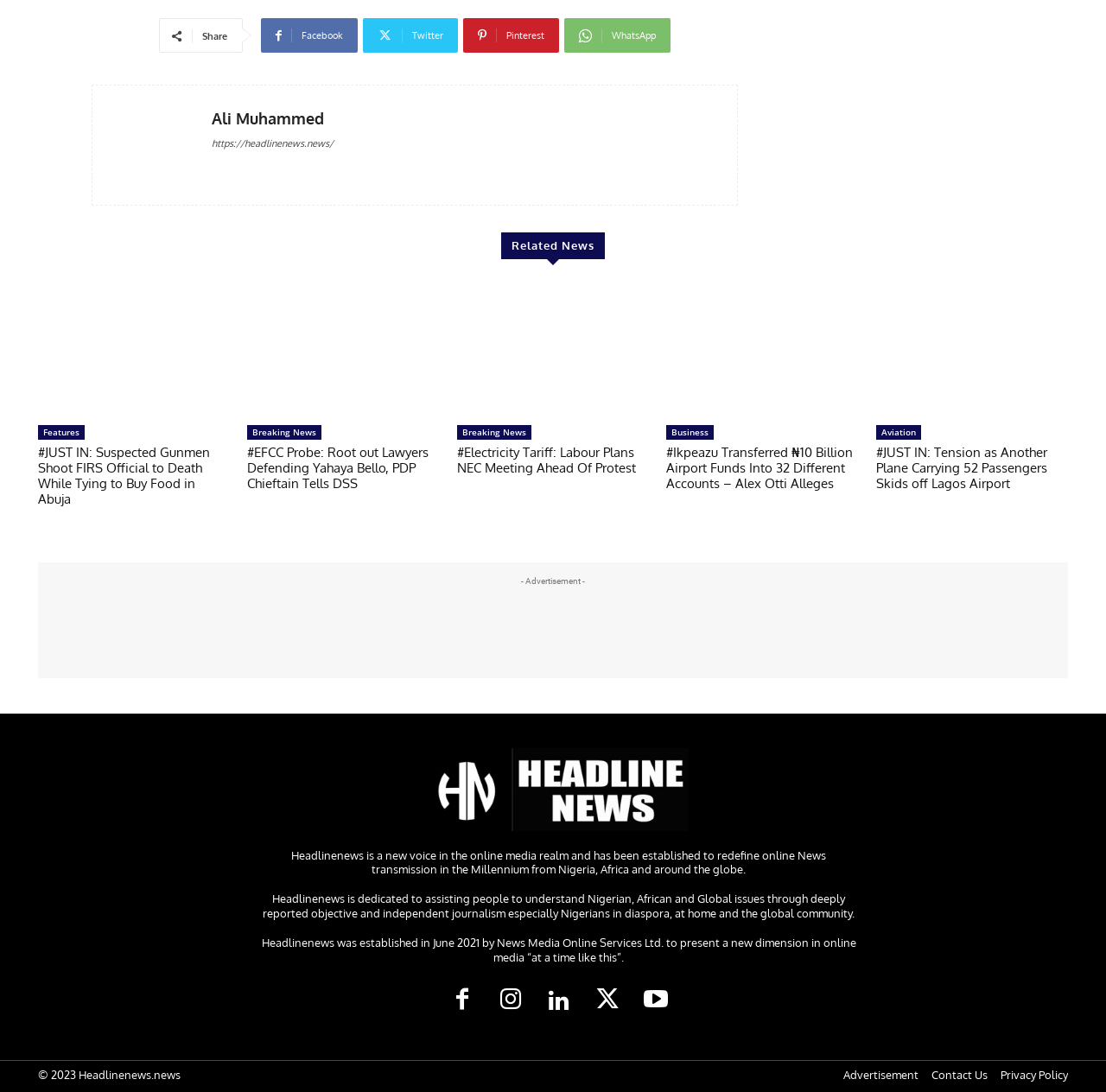Specify the bounding box coordinates of the region I need to click to perform the following instruction: "Read news about Suspected Gunmen Shooting FIRS Official". The coordinates must be four float numbers in the range of 0 to 1, i.e., [left, top, right, bottom].

[0.034, 0.258, 0.208, 0.381]